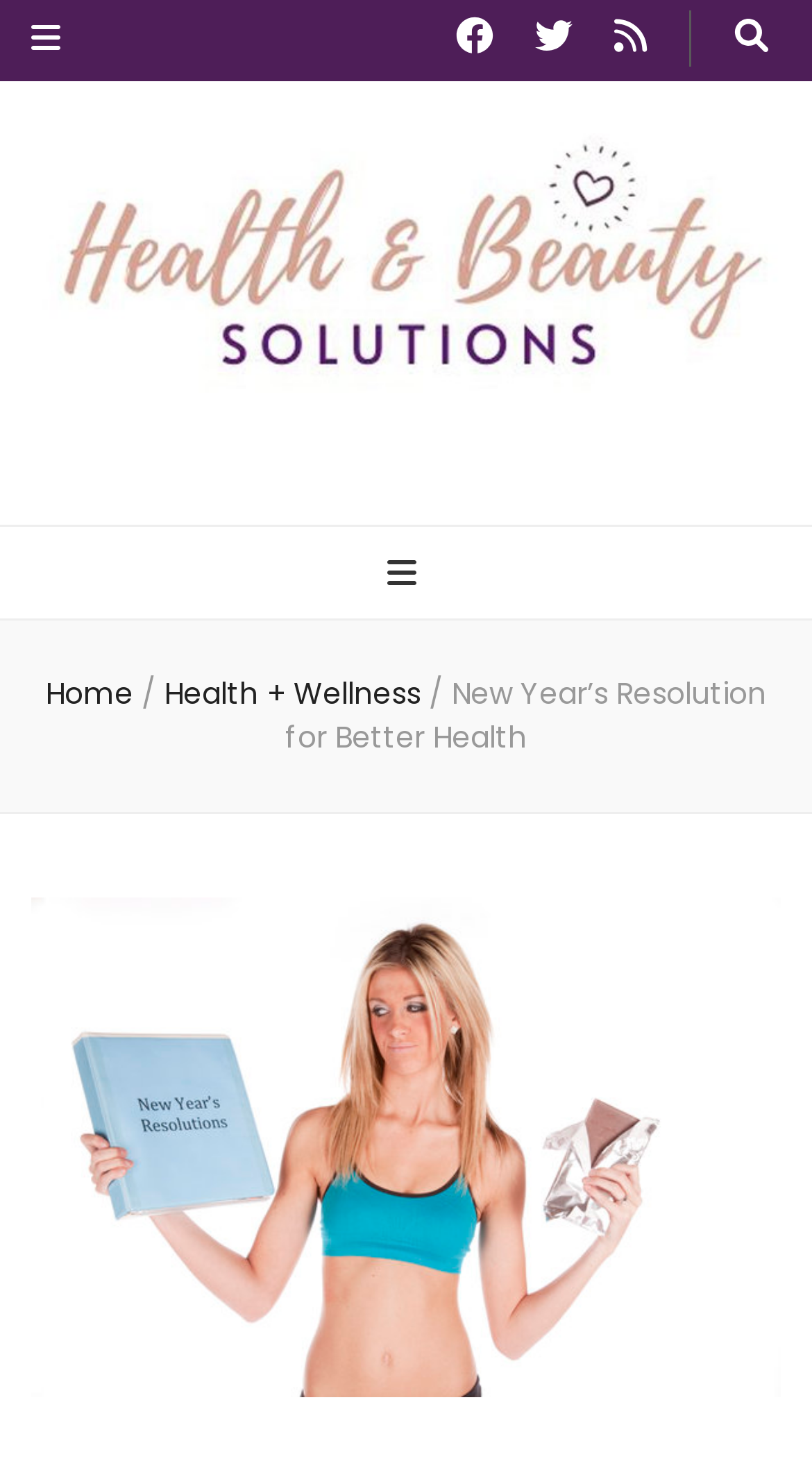Give a detailed explanation of the elements present on the webpage.

The webpage is about New Year's resolutions for better health, with a focus on weight loss and wellness. At the top left corner, there is a secondary menu toggle button, and at the top right corner, there is a search toggle button. Below these buttons, there are three links in a row, followed by a link to the "Health & Beauty" section, which is accompanied by an image with the same title.

Below the "Health & Beauty" link, there is a heading that reads "Ideas to Enhance YOU". To the right of this heading, there is a primary menu toggle button. Underneath, there are links to "Home", a separator, and "Health + Wellness", which are aligned horizontally. The main title of the webpage, "New Year’s Resolution for Better Health", is located below these links, and it spans almost the entire width of the page.

Above the main title, there is a large image related to weight loss and health, which takes up most of the page's width and height. Overall, the webpage has a clear structure, with a focus on health and wellness, and provides resources and ideas for achieving better health in the new year.